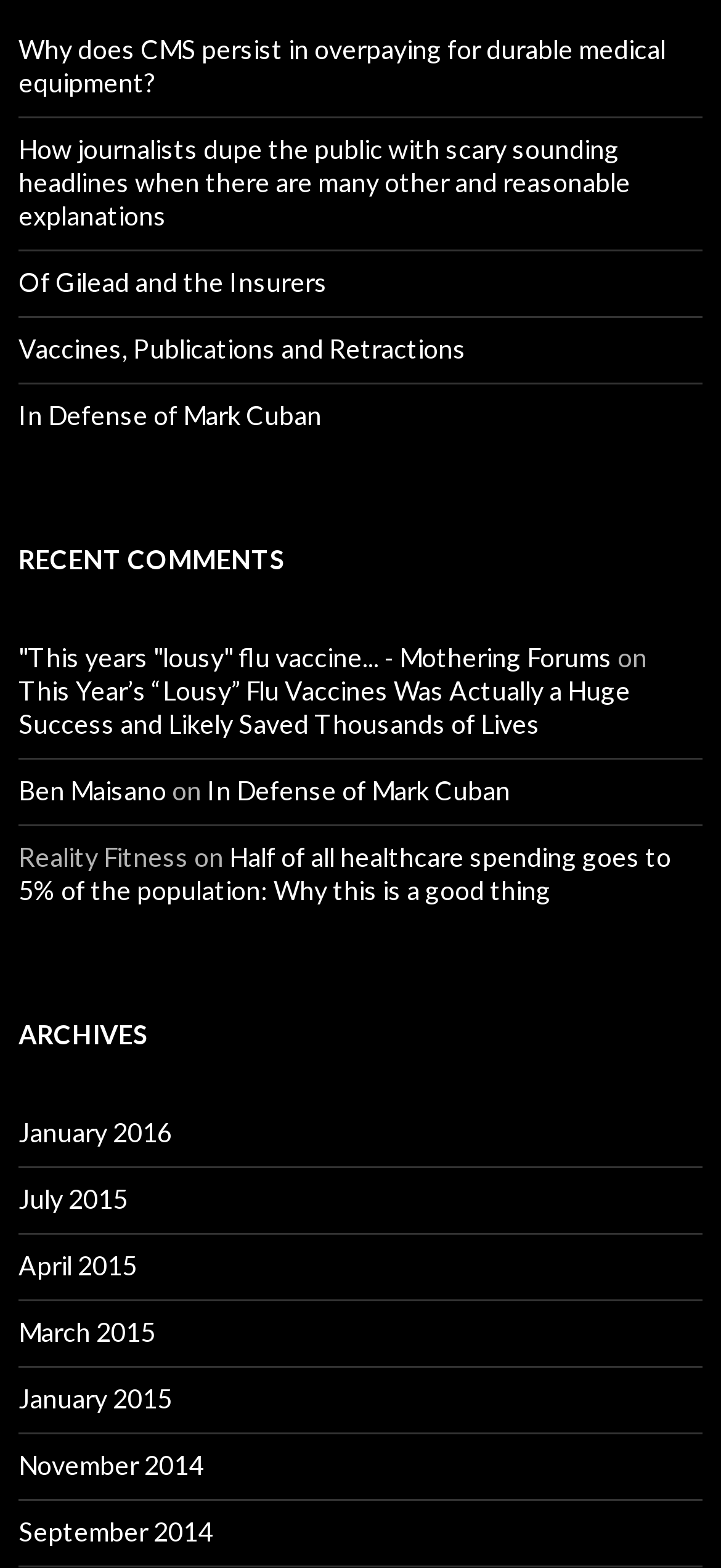Pinpoint the bounding box coordinates for the area that should be clicked to perform the following instruction: "Read the article about this year's flu vaccine".

[0.026, 0.43, 0.874, 0.472]